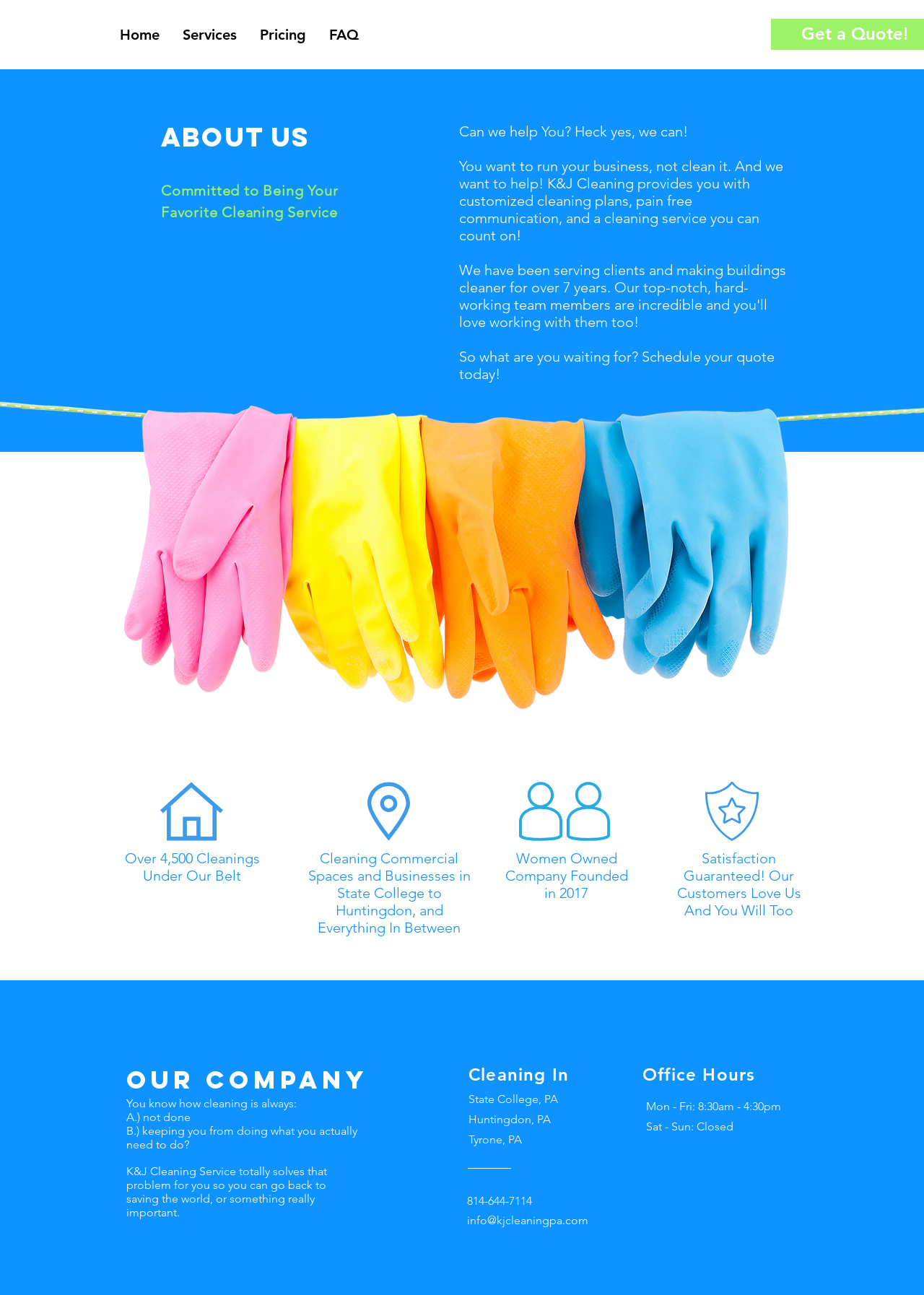What is the purpose of K&J Cleaning?
From the screenshot, provide a brief answer in one word or phrase.

To help businesses with cleaning